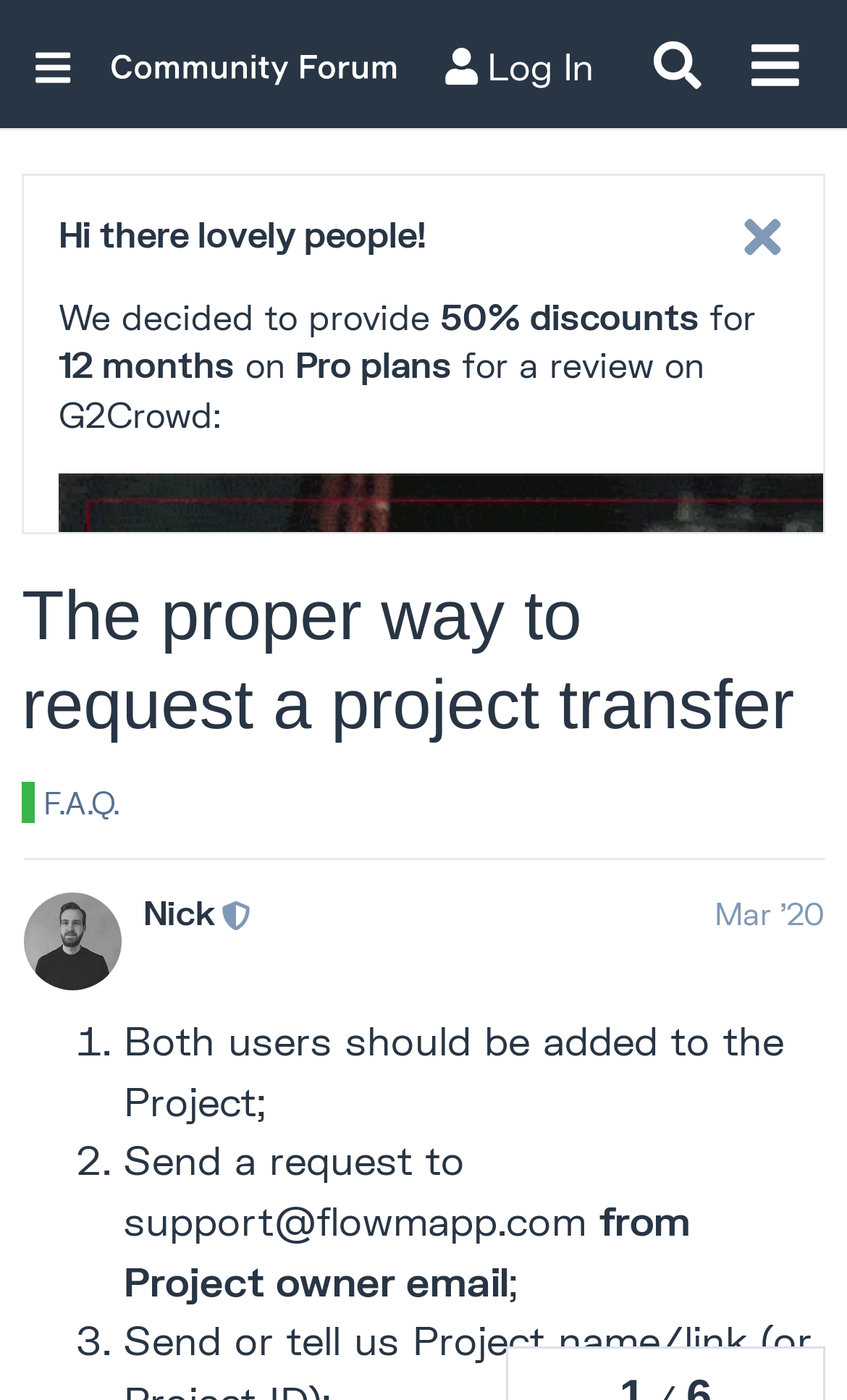Determine the bounding box coordinates of the UI element described by: "aria-label="Search" title="Search"".

[0.742, 0.011, 0.858, 0.08]